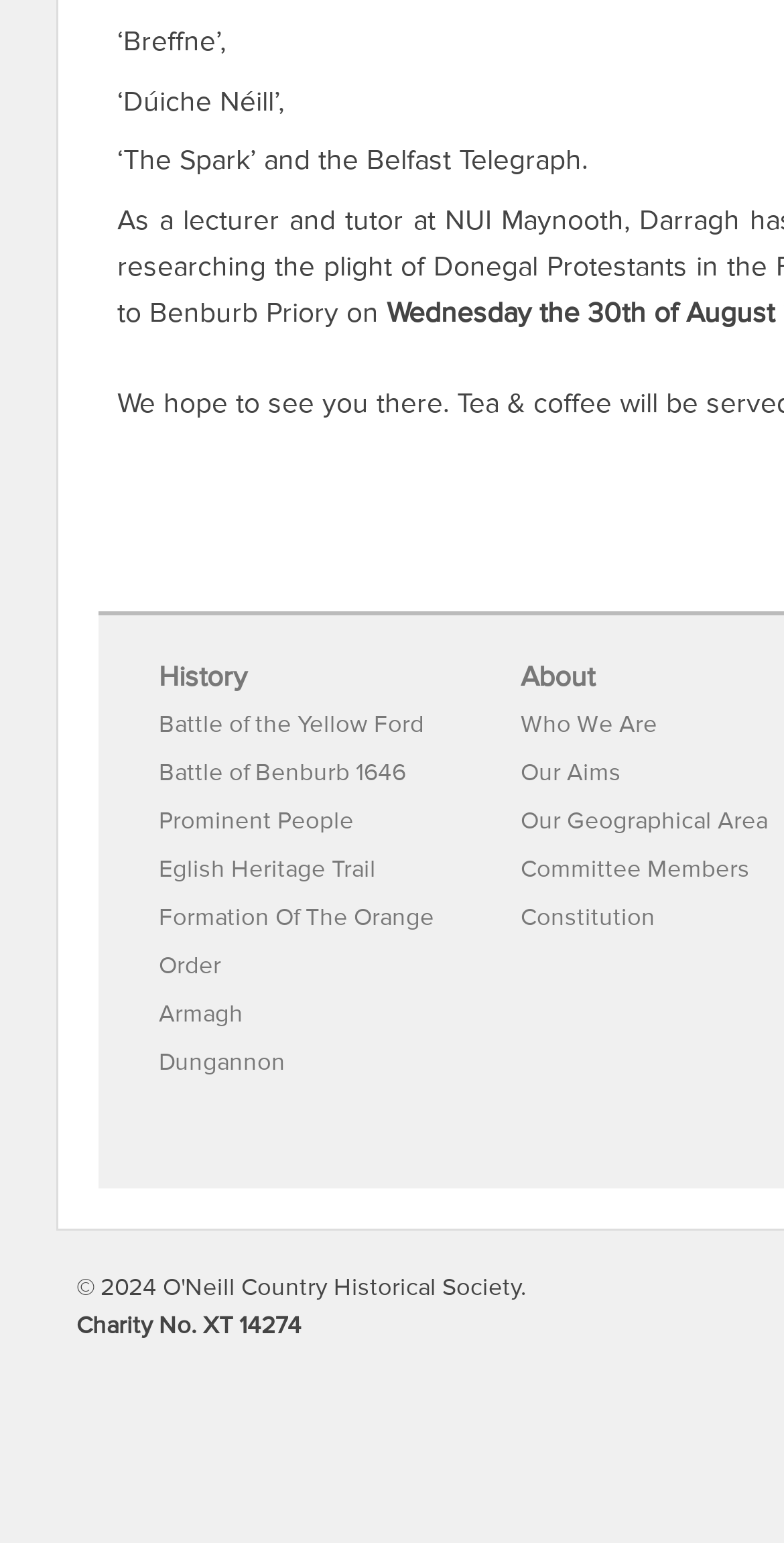Please identify the bounding box coordinates of the element that needs to be clicked to execute the following command: "go to 'Eglish Heritage Trail'". Provide the bounding box using four float numbers between 0 and 1, formatted as [left, top, right, bottom].

[0.203, 0.556, 0.479, 0.572]